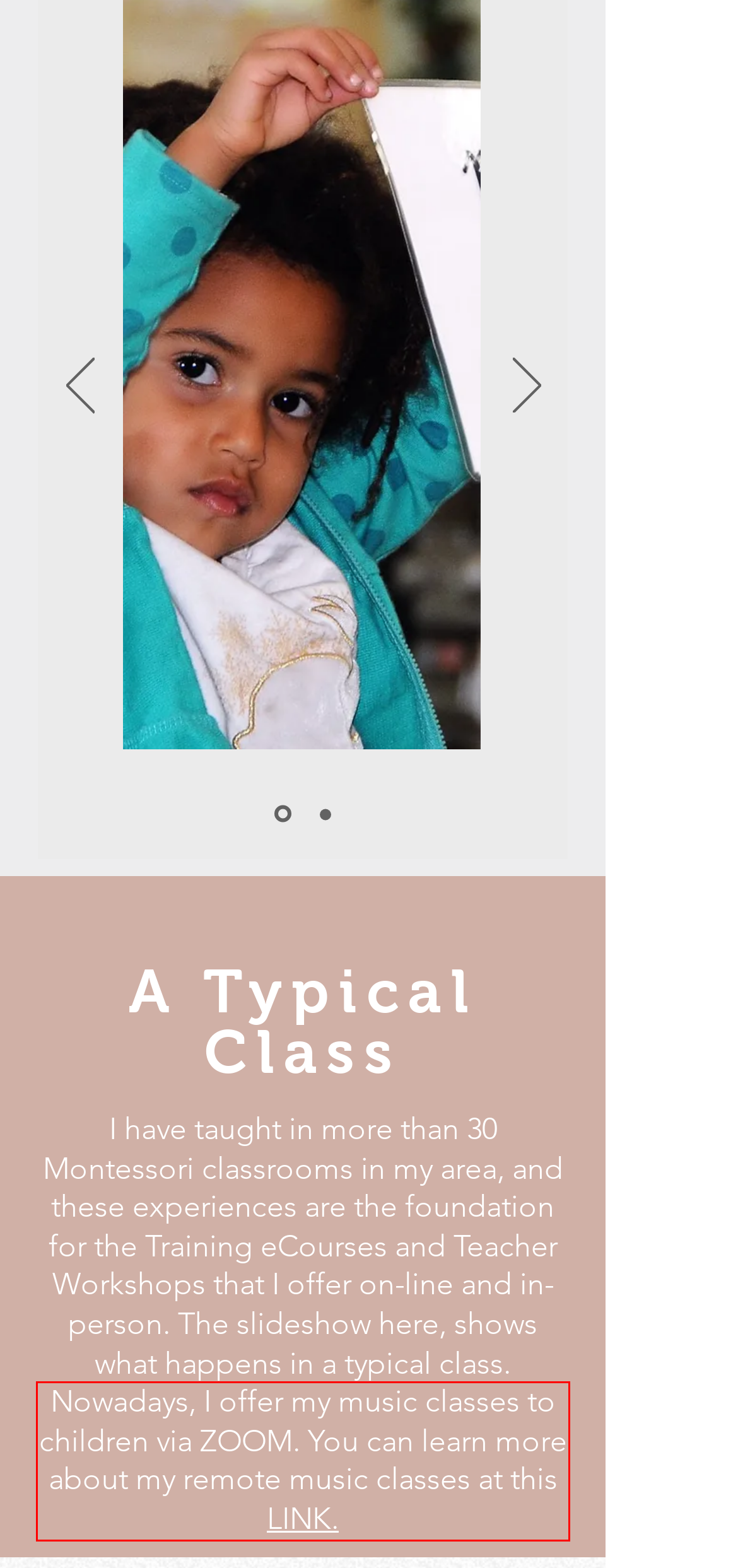Perform OCR on the text inside the red-bordered box in the provided screenshot and output the content.

Nowadays, I offer my music classes to children via ZOOM. You can learn more about my remote music classes at this LINK.